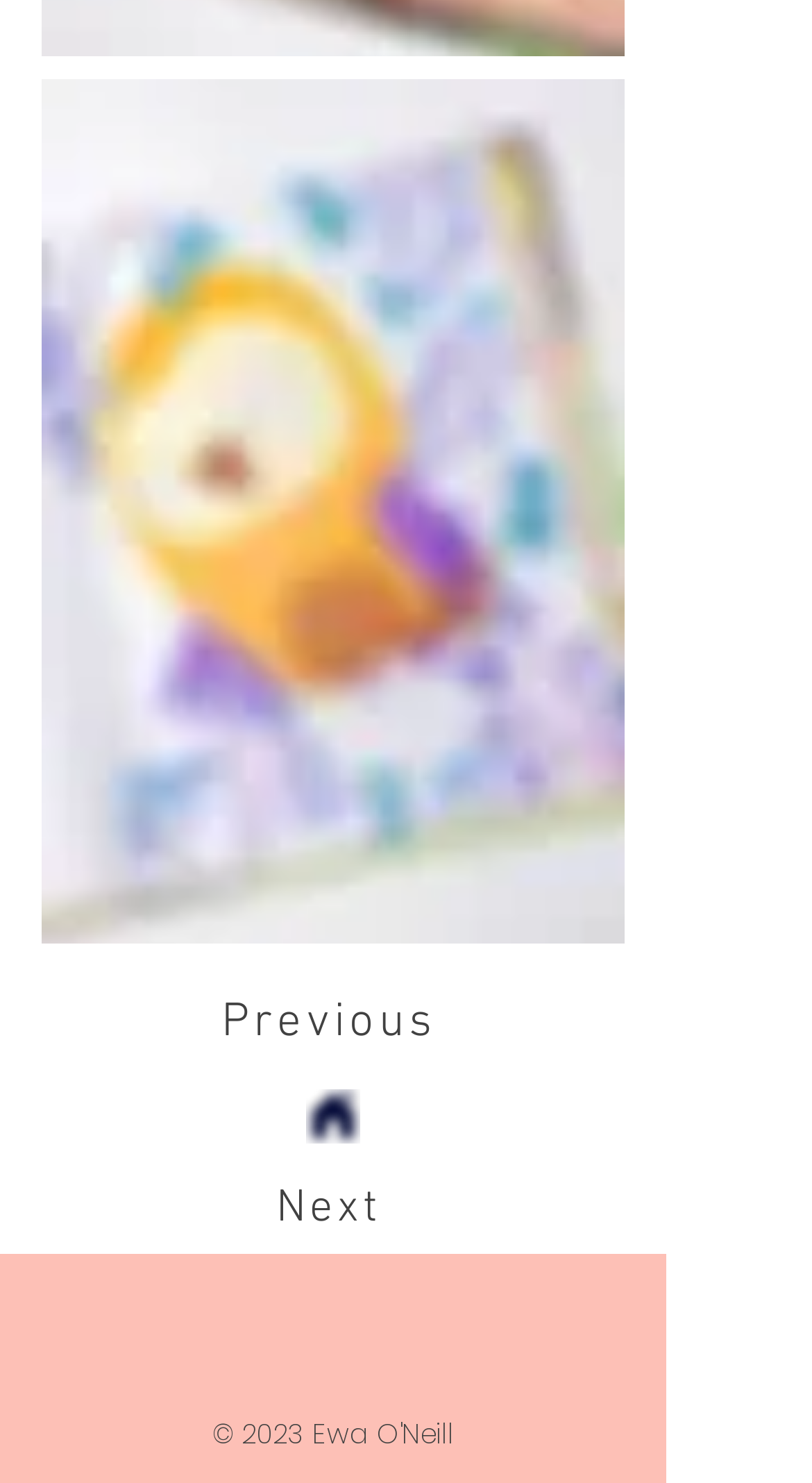Determine the bounding box for the UI element as described: "aria-label="Facebook"". The coordinates should be represented as four float numbers between 0 and 1, formatted as [left, top, right, bottom].

[0.374, 0.874, 0.464, 0.923]